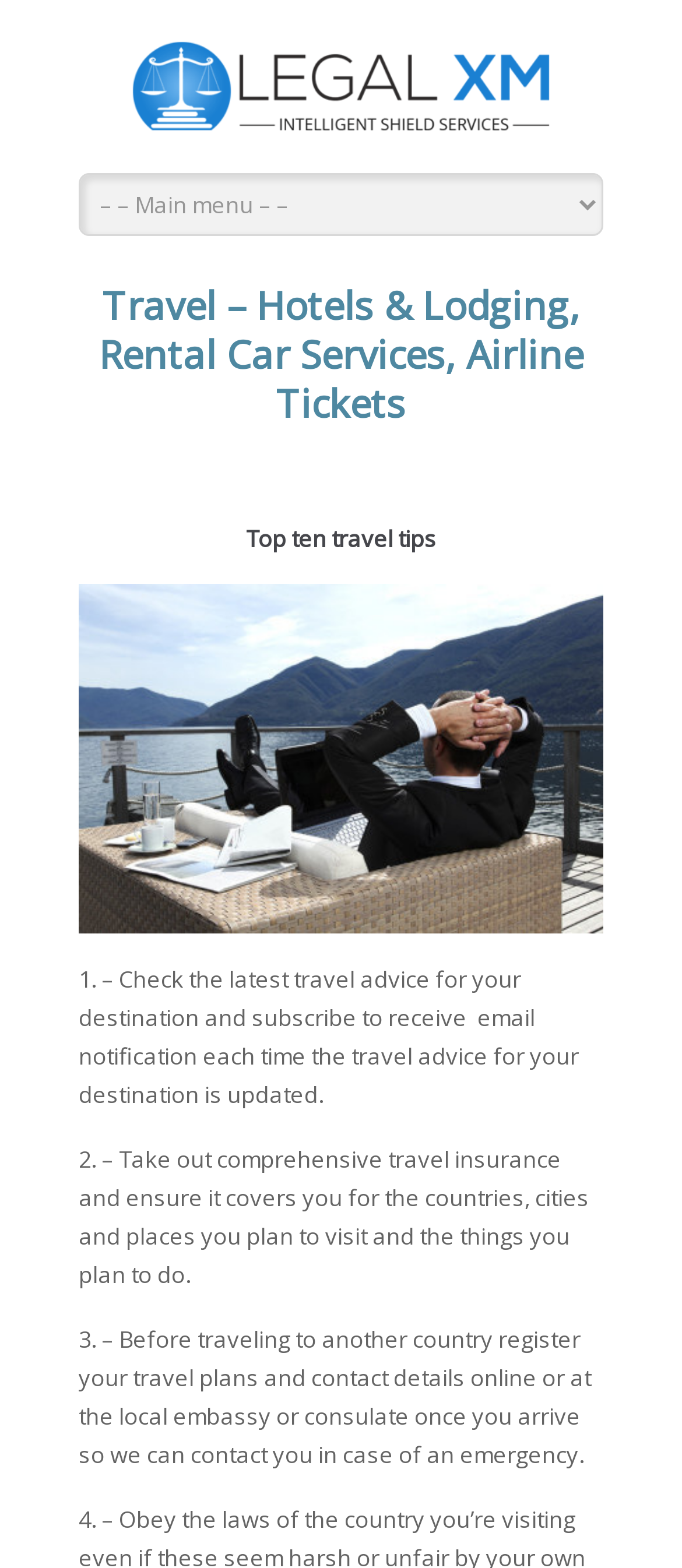Respond to the question below with a single word or phrase:
What type of insurance is recommended for travel?

Comprehensive travel insurance